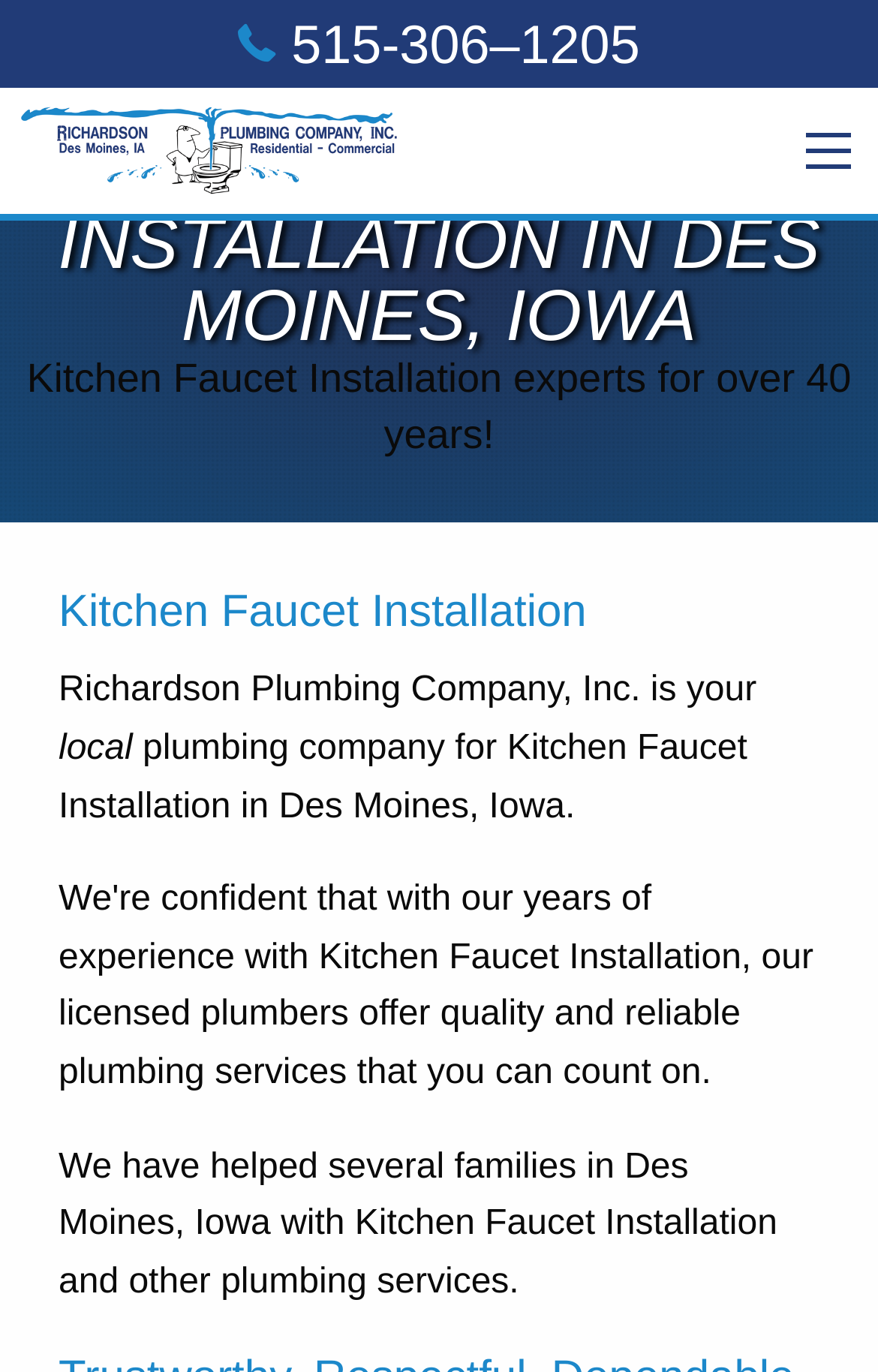What is the company's phone number?
Provide a detailed answer to the question, using the image to inform your response.

The phone number can be found in the top section of the webpage, inside a link element with a font awesome icon, which is a common way to display contact information.